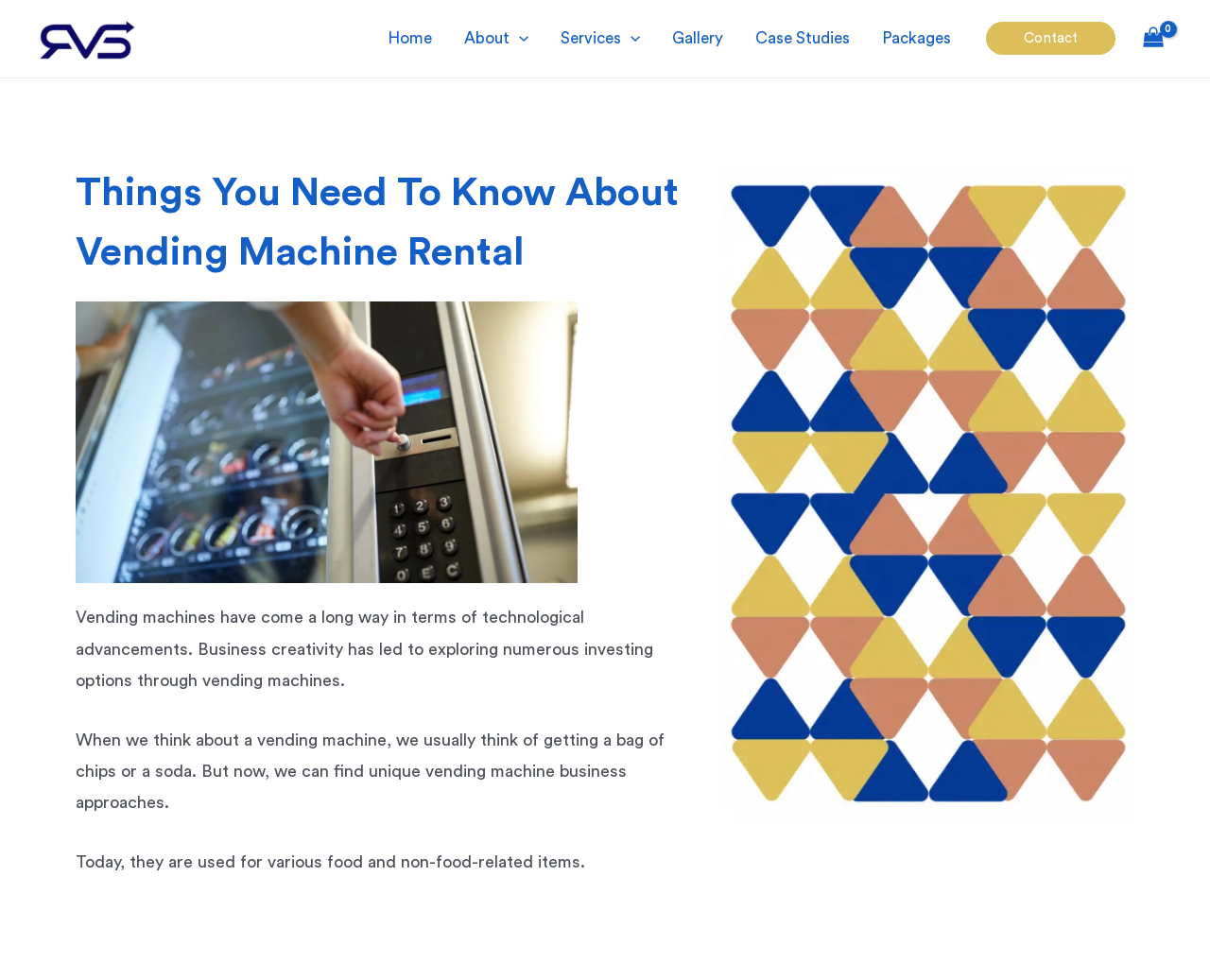How many navigation links are there on the webpage?
Analyze the image and deliver a detailed answer to the question.

The navigation links can be found in the top-middle section of the webpage, and they are 'Home', 'About', 'Services', 'Gallery', 'Case Studies', and 'Packages'.